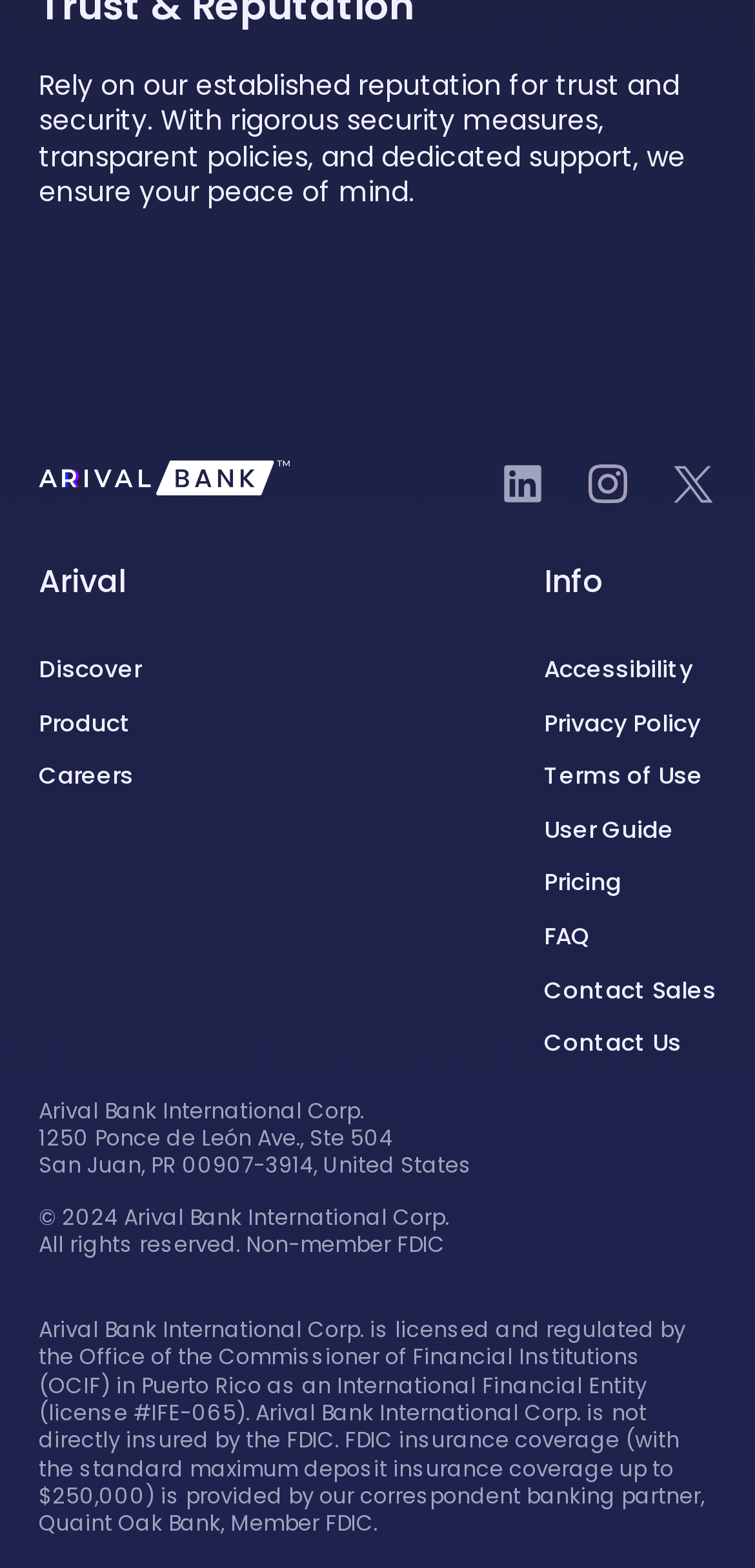Please locate the bounding box coordinates of the element that should be clicked to complete the given instruction: "Click on the 'Discover' link".

[0.051, 0.417, 0.187, 0.436]